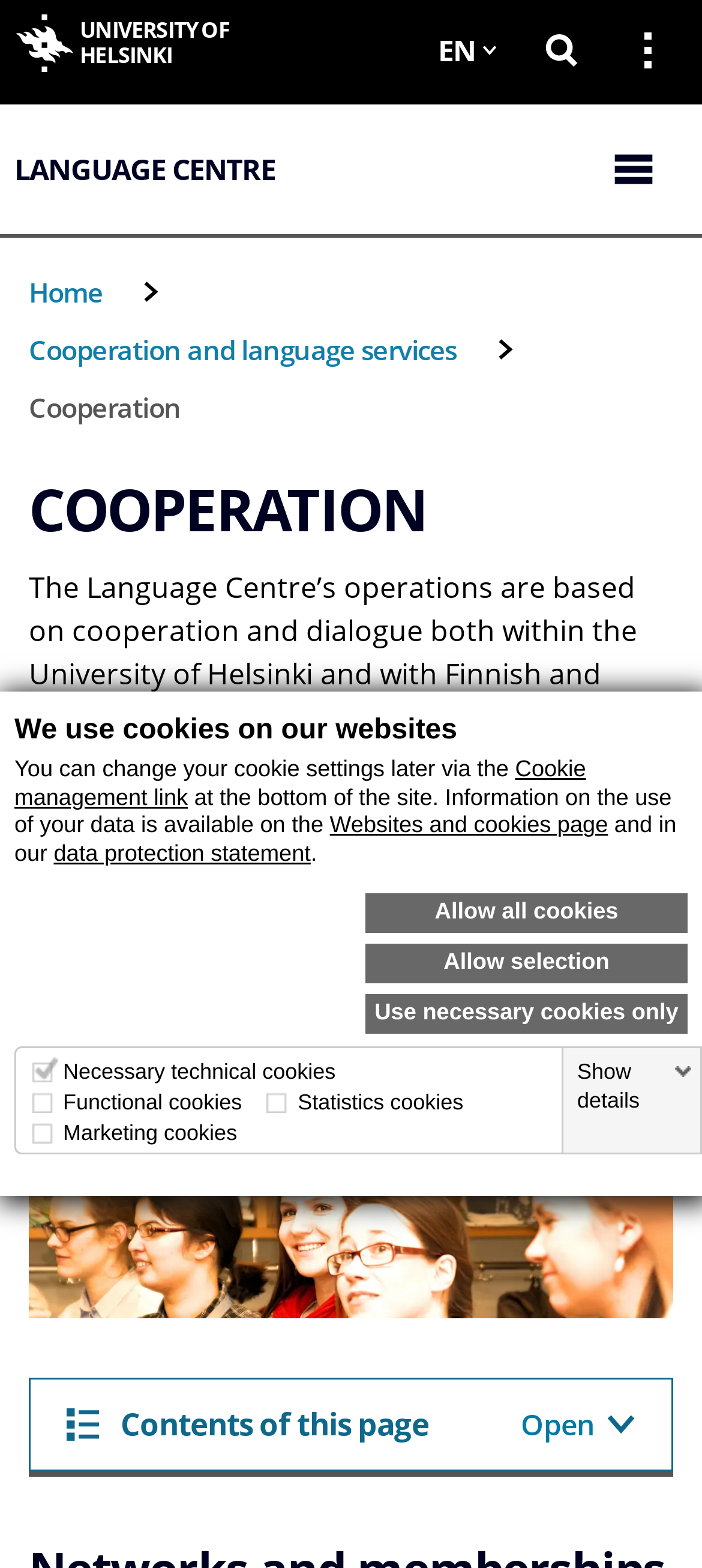Provide a short, one-word or phrase answer to the question below:
What is the purpose of the Language Centre's cooperation?

Improve quality of operations